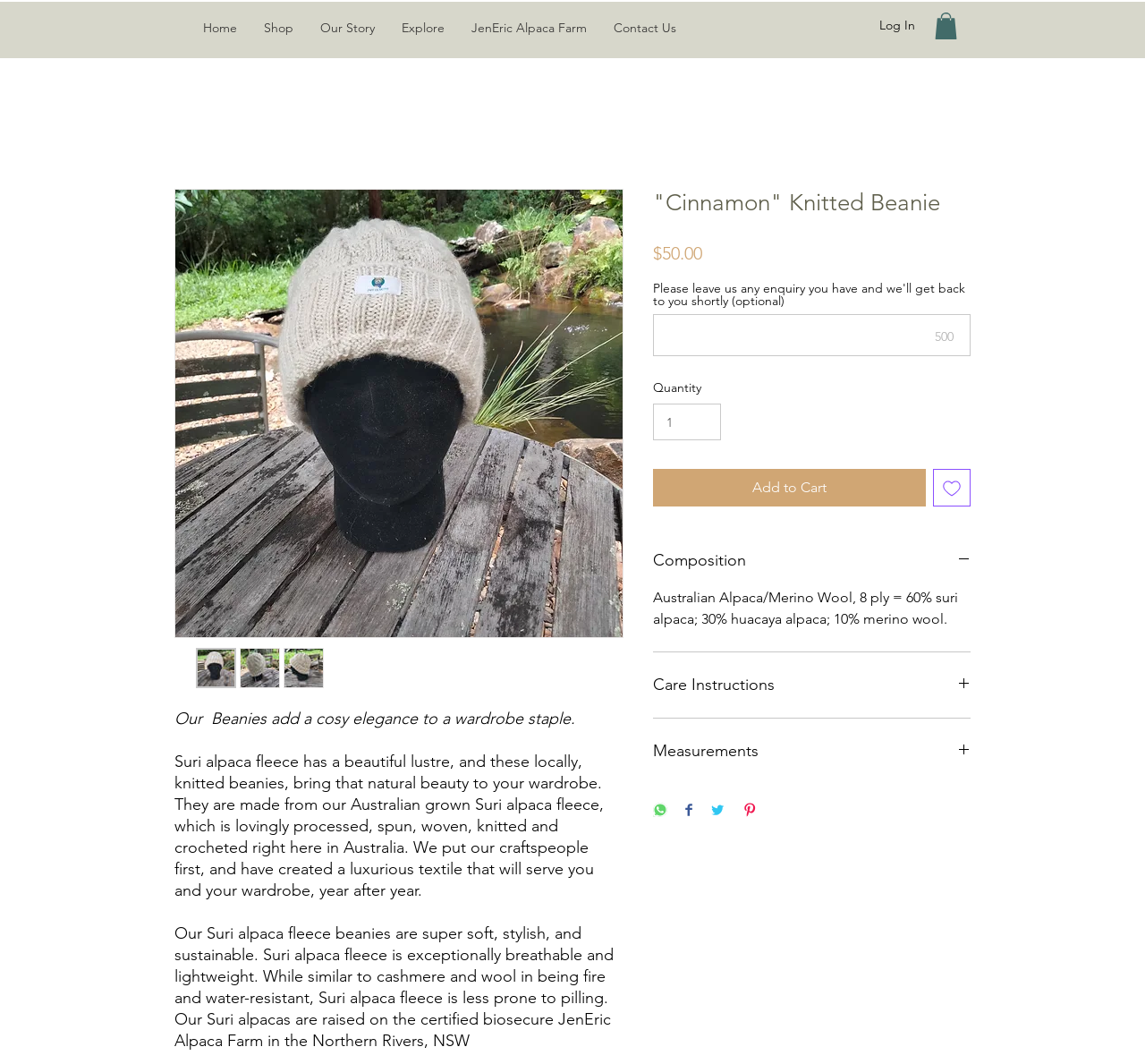Please specify the bounding box coordinates for the clickable region that will help you carry out the instruction: "Click the Shop link".

[0.218, 0.005, 0.268, 0.047]